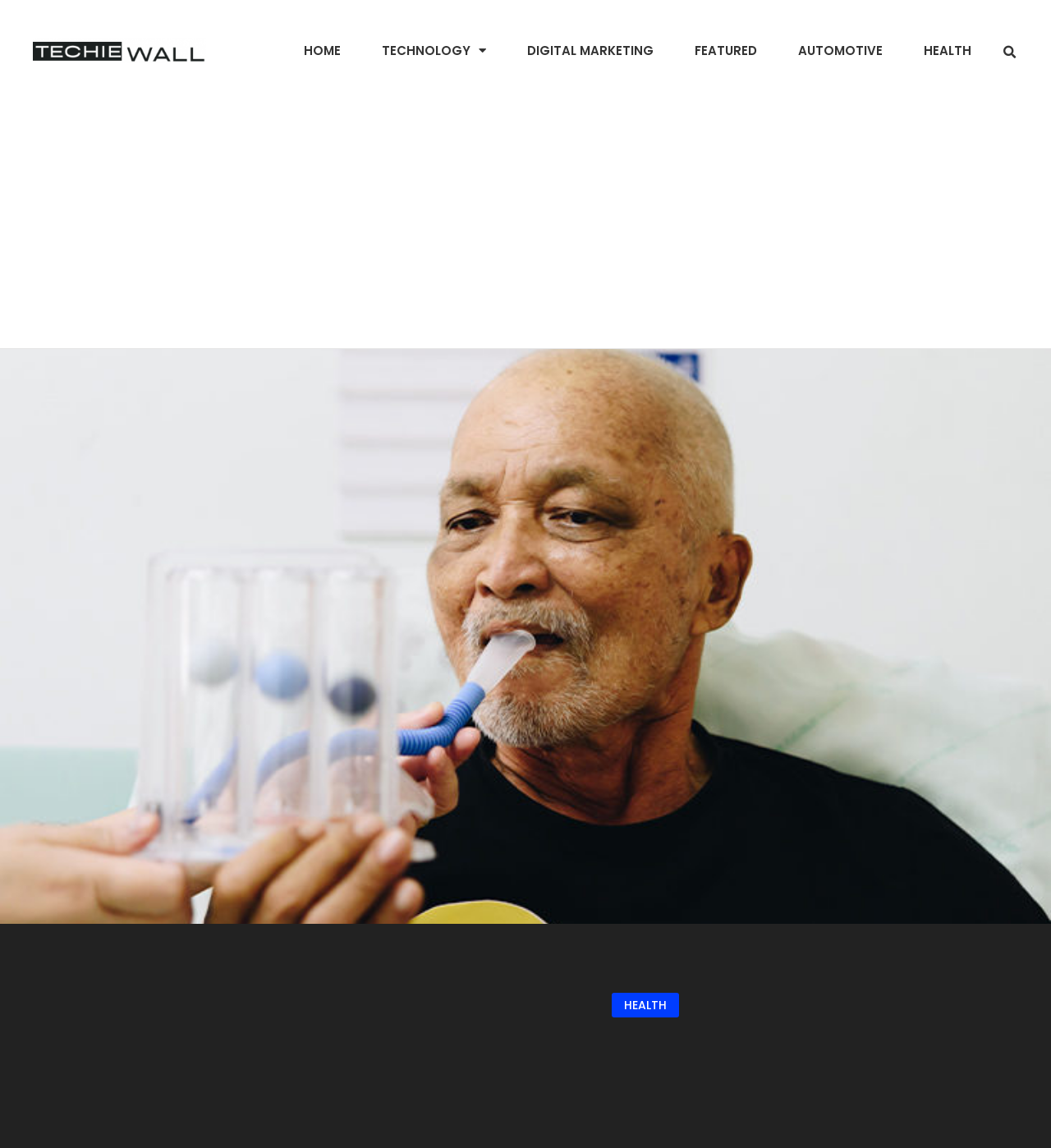Could you locate the bounding box coordinates for the section that should be clicked to accomplish this task: "learn about spirometer".

[0.0, 0.304, 1.0, 0.805]